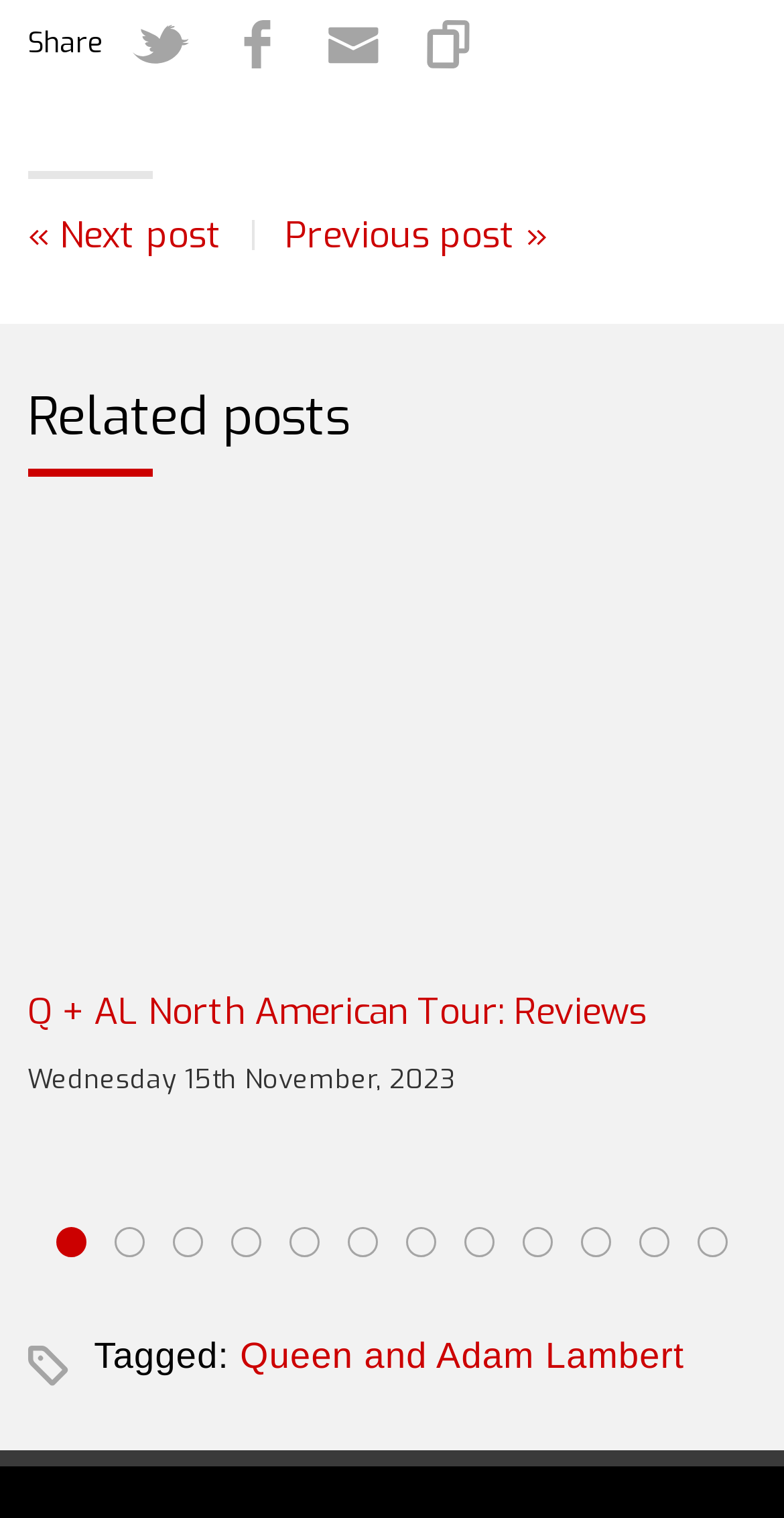Please identify the bounding box coordinates of the element's region that should be clicked to execute the following instruction: "View related post 'Q+AL on stage USA 2023'". The bounding box coordinates must be four float numbers between 0 and 1, i.e., [left, top, right, bottom].

[0.035, 0.359, 0.965, 0.724]